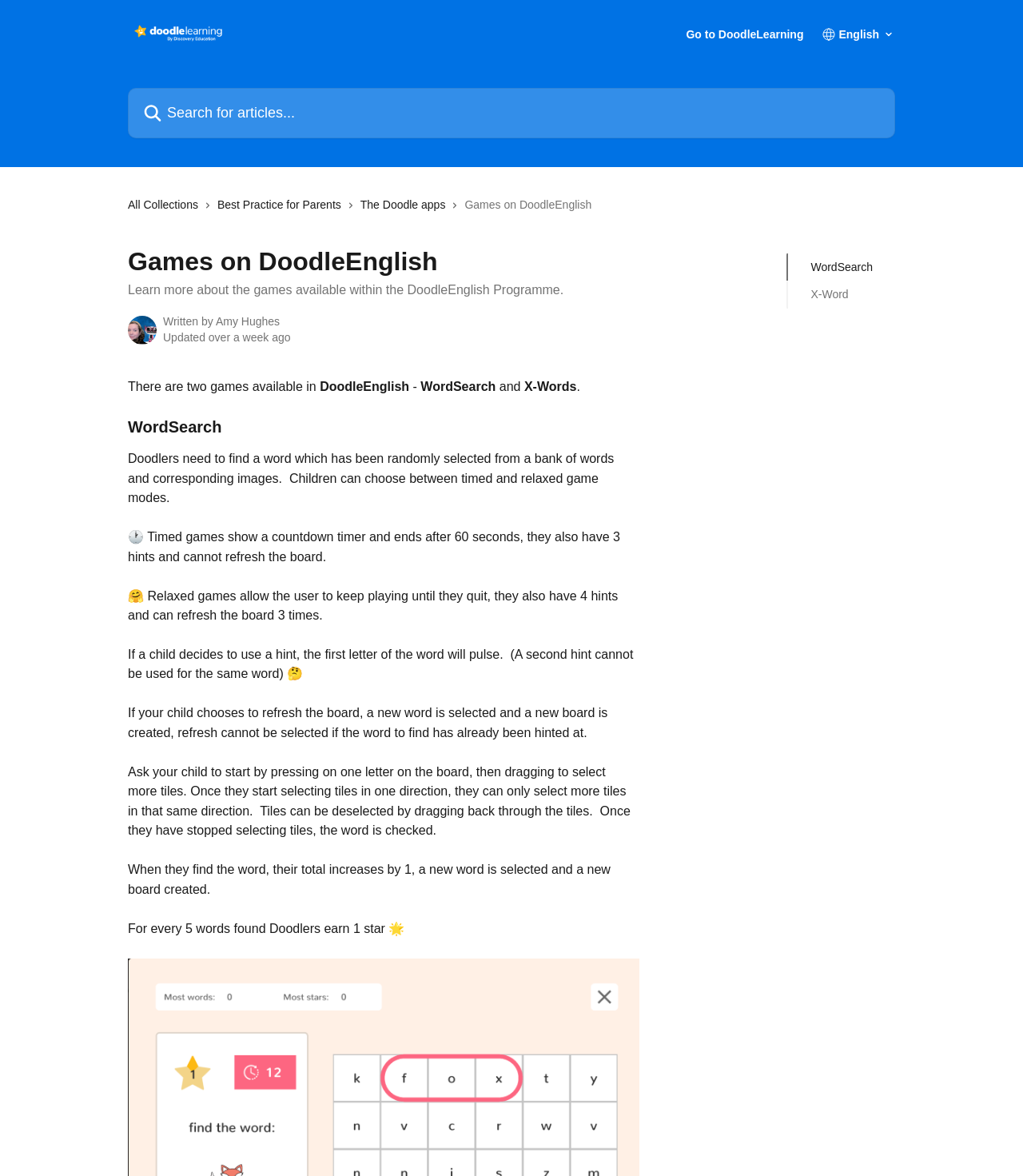Respond concisely with one word or phrase to the following query:
What is the purpose of the hint feature in WordSearch?

To help find the word